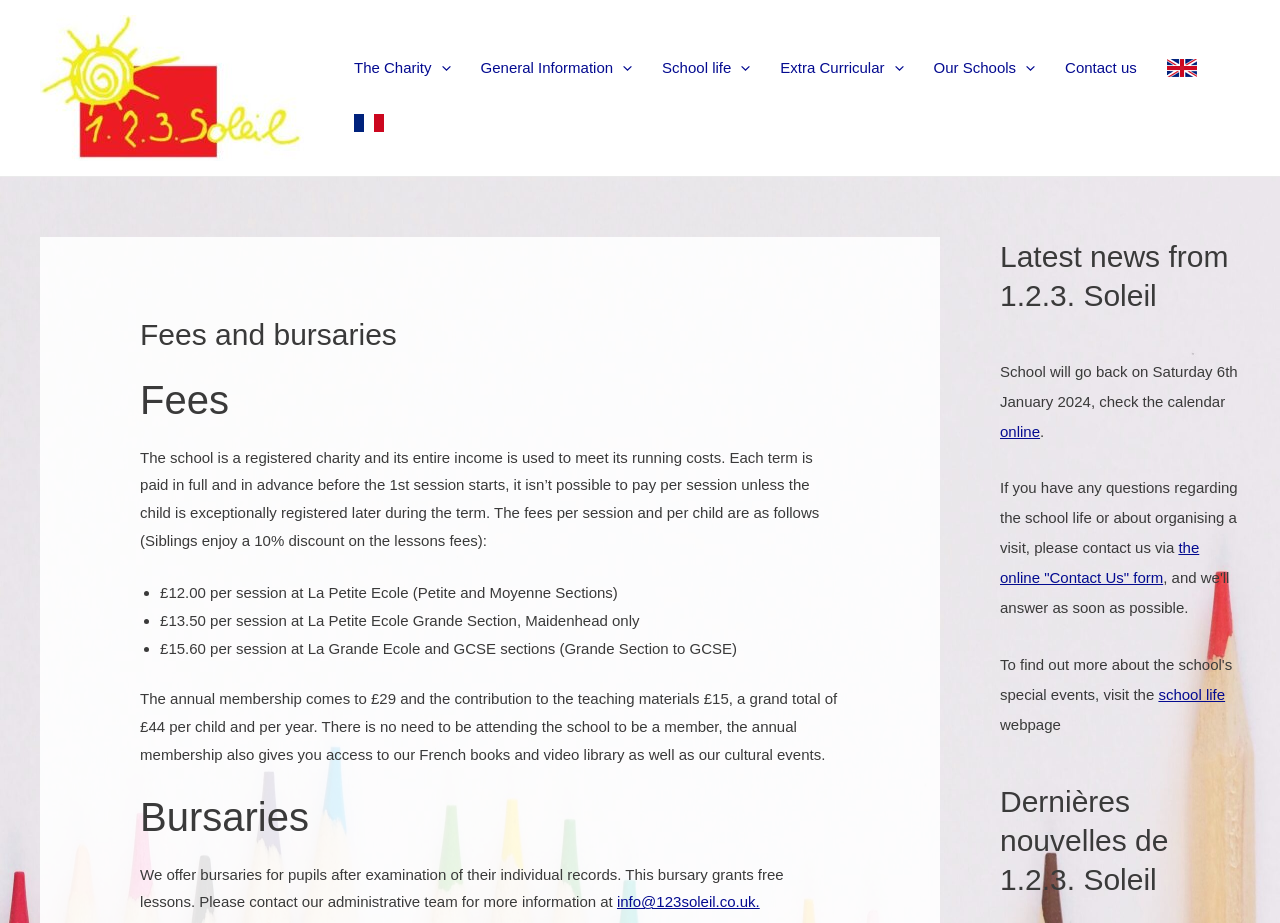What is the purpose of the bursary?
Answer with a single word or short phrase according to what you see in the image.

Grants free lessons